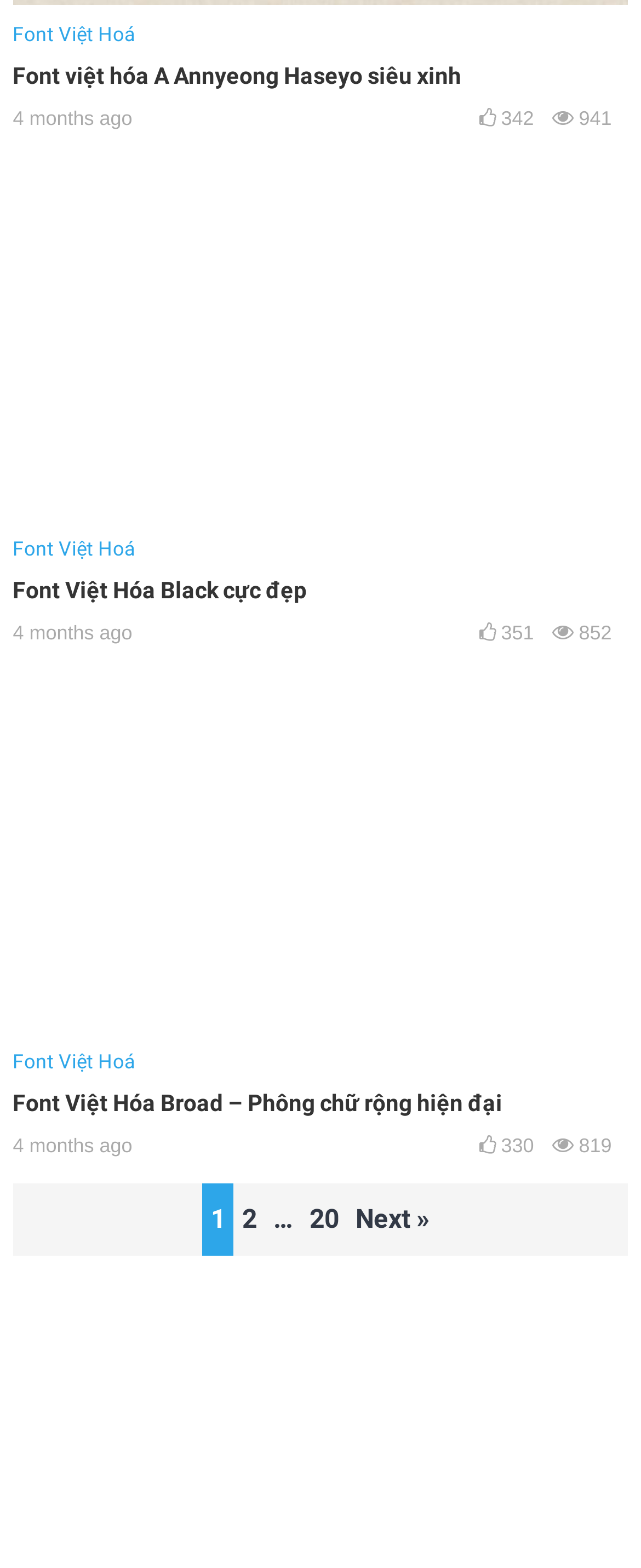Provide a short answer using a single word or phrase for the following question: 
What is the navigation section title?

Posts